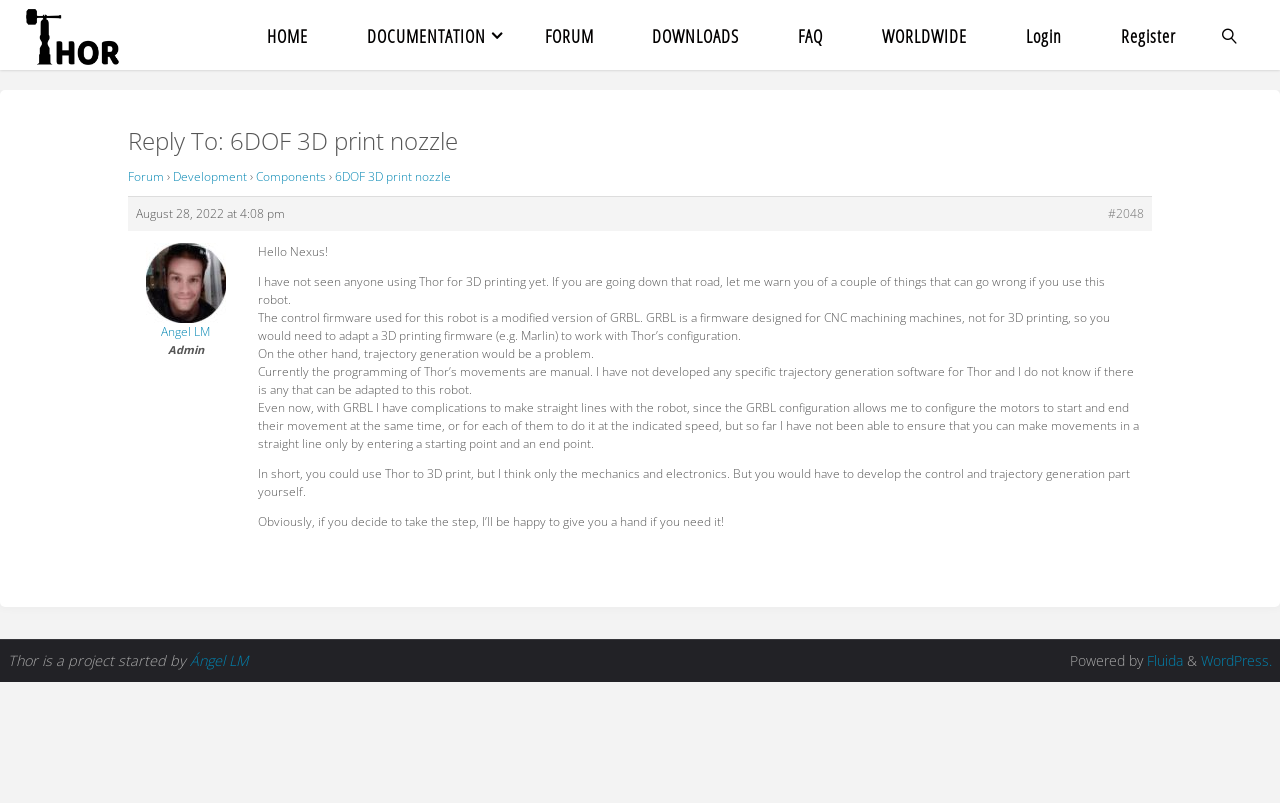Who is the author of the forum post?
Answer the question with as much detail as possible.

The forum post has a link labeled 'Angel LM' next to the text 'Reply To:', indicating that Angel LM is the author of the post. This is also supported by the text at the bottom of the webpage, which mentions 'Ángel LM' as the starter of the Thor project.